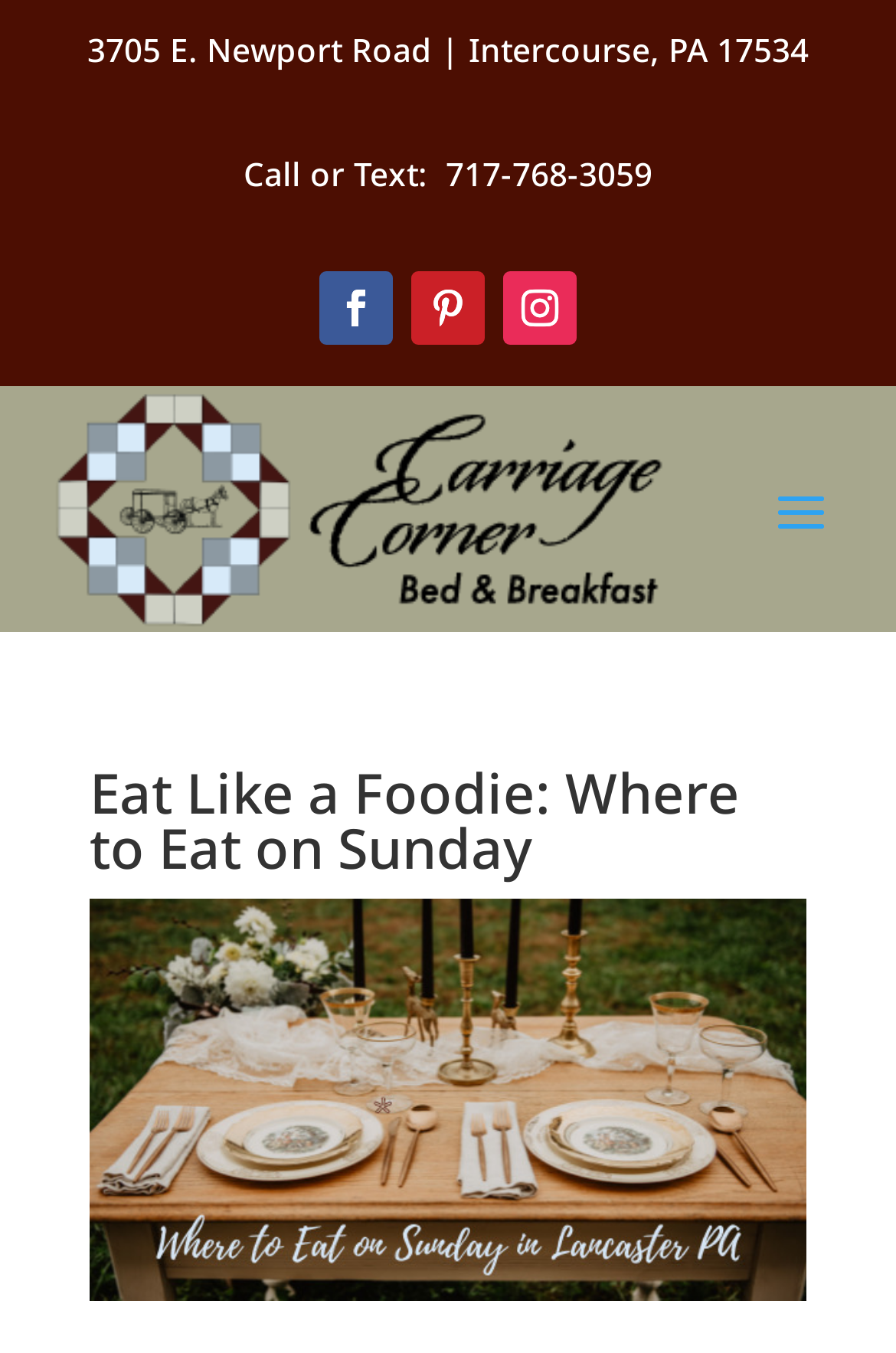What is the phone number to call or text?
Look at the image and answer with only one word or phrase.

717-768-3059